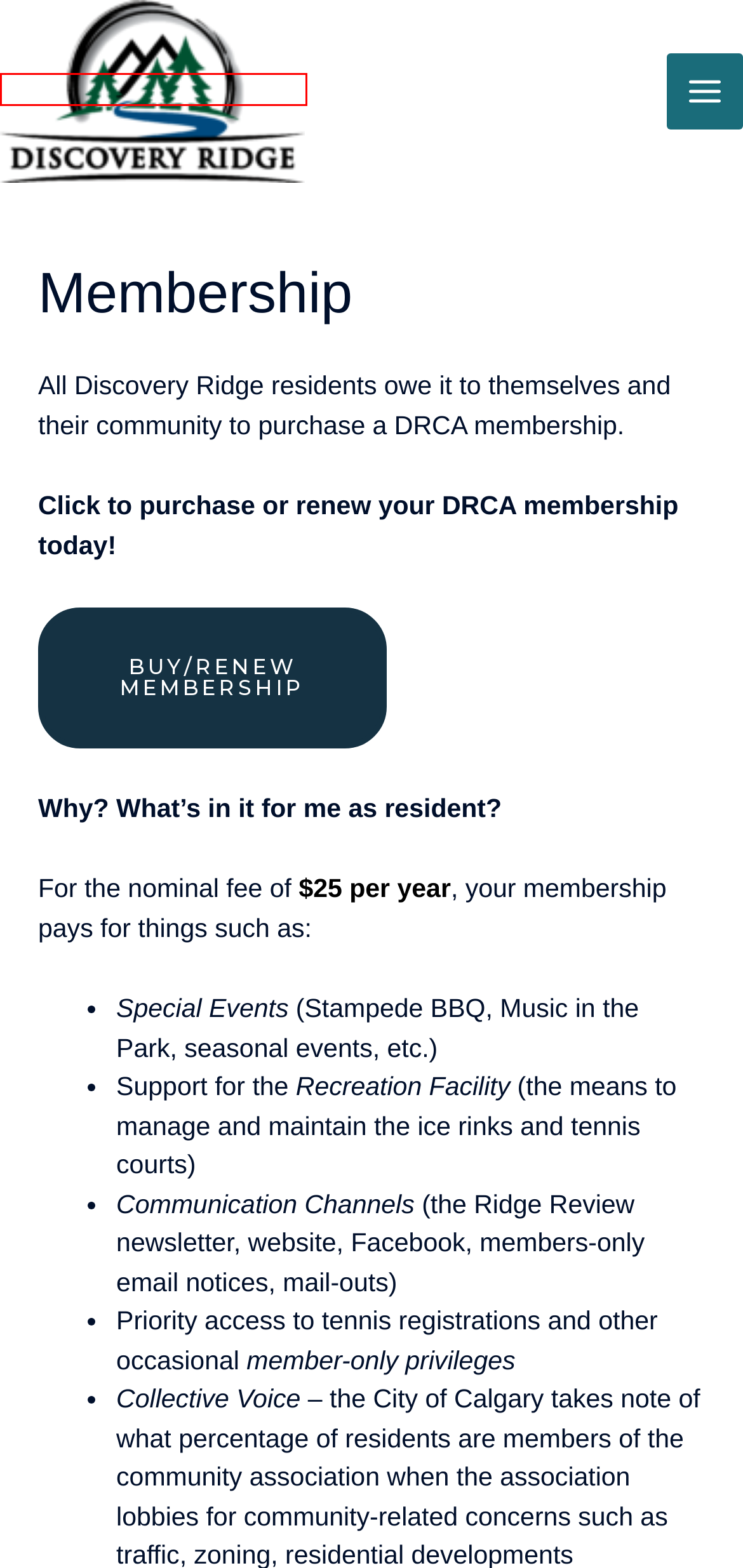View the screenshot of the webpage containing a red bounding box around a UI element. Select the most fitting webpage description for the new page shown after the element in the red bounding box is clicked. Here are the candidates:
A. Discovery Ridge Community Association
B. Waste and Recycling Services Update – Discovery Ridge Community Association
C. Drainage Swales – Discovery Ridge Community Association
D. Free Icons, Clipart Illustrations, Photos, and Music
E. Community Cleanup – Discovery Ridge Community Association
F. Contact Us – Discovery Ridge Community Association
G. DRCA Stampede Roundup on June 22 – Discovery Ridge Community Association
H. Stampede Roundup Volunteers Needed – Discovery Ridge Community Association

A